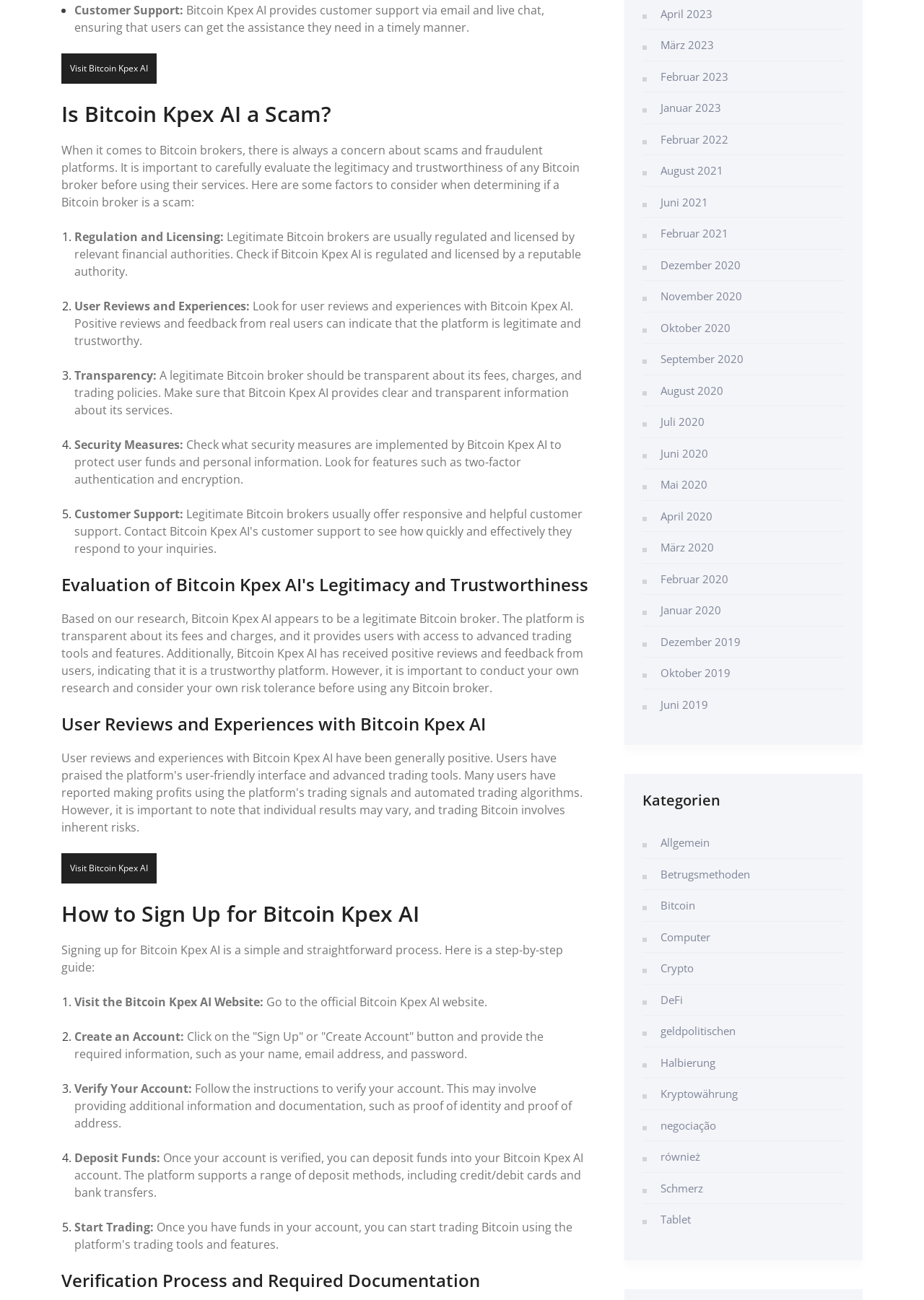Given the description: "Visit Bitcoin Kpex AI", determine the bounding box coordinates of the UI element. The coordinates should be formatted as four float numbers between 0 and 1, [left, top, right, bottom].

[0.066, 0.661, 0.17, 0.673]